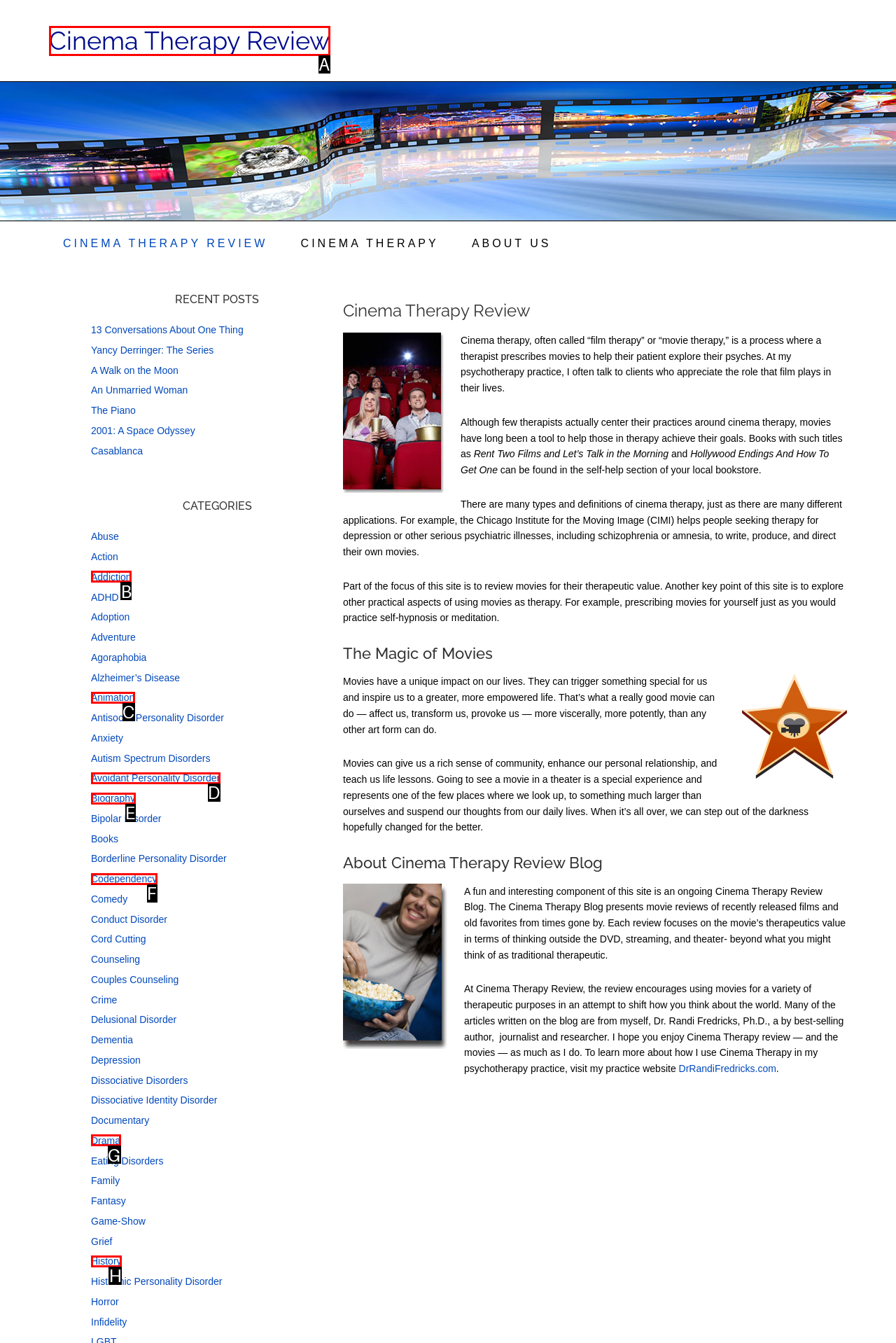Given the description: Avoidant Personality Disorder, identify the matching option. Answer with the corresponding letter.

D